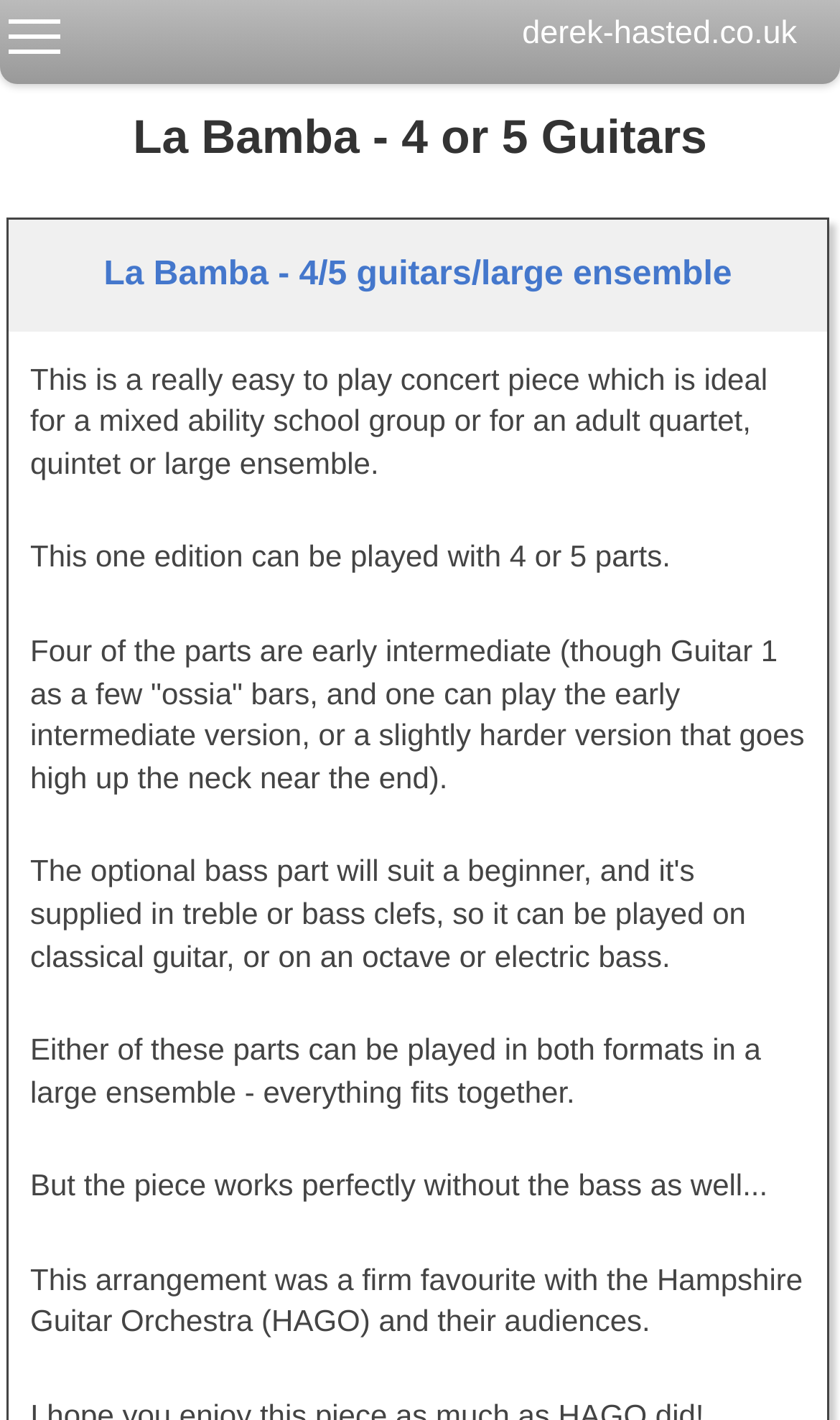Create a detailed description of the webpage's content and layout.

The webpage is about a musical arrangement of "La Bamba" by Ritchie Valens, specifically designed for 4 guitars or a large ensemble with an optional extra bass line, arranged by Derek Hasted. 

At the top of the page, there is a heading with the website title "derek-hasted.co.uk" and a link to the website. Below this, there is a larger heading that reads "La Bamba - 4 or 5 Guitars". 

Further down, there is a section with a heading that repeats the title "La Bamba - 4/5 guitars/large ensemble". This section contains a brief description of the arrangement, stating that it is easy to play and suitable for mixed ability school groups or adult quartets, quintets, or large ensembles. 

The description is followed by several paragraphs of text that provide more details about the arrangement. The text explains that the arrangement can be played with 4 or 5 parts, and that four of the parts are early intermediate level, with one part having optional "ossia" bars. The text also mentions that the arrangement works well with or without the bass part, and that it was a favorite among the Hampshire Guitar Orchestra and their audiences.